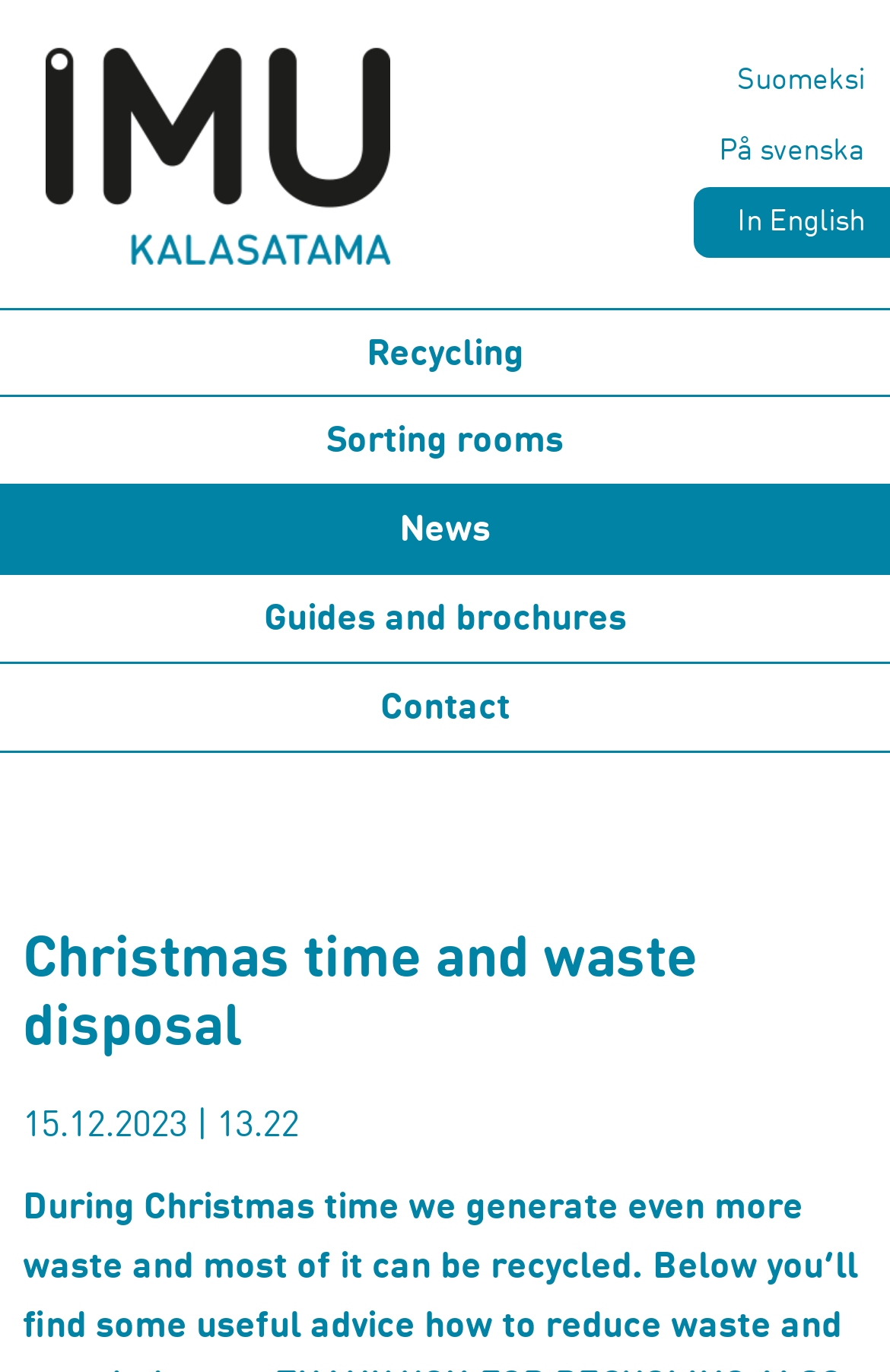Please answer the following question using a single word or phrase: 
What time is mentioned on the webpage?

13.22